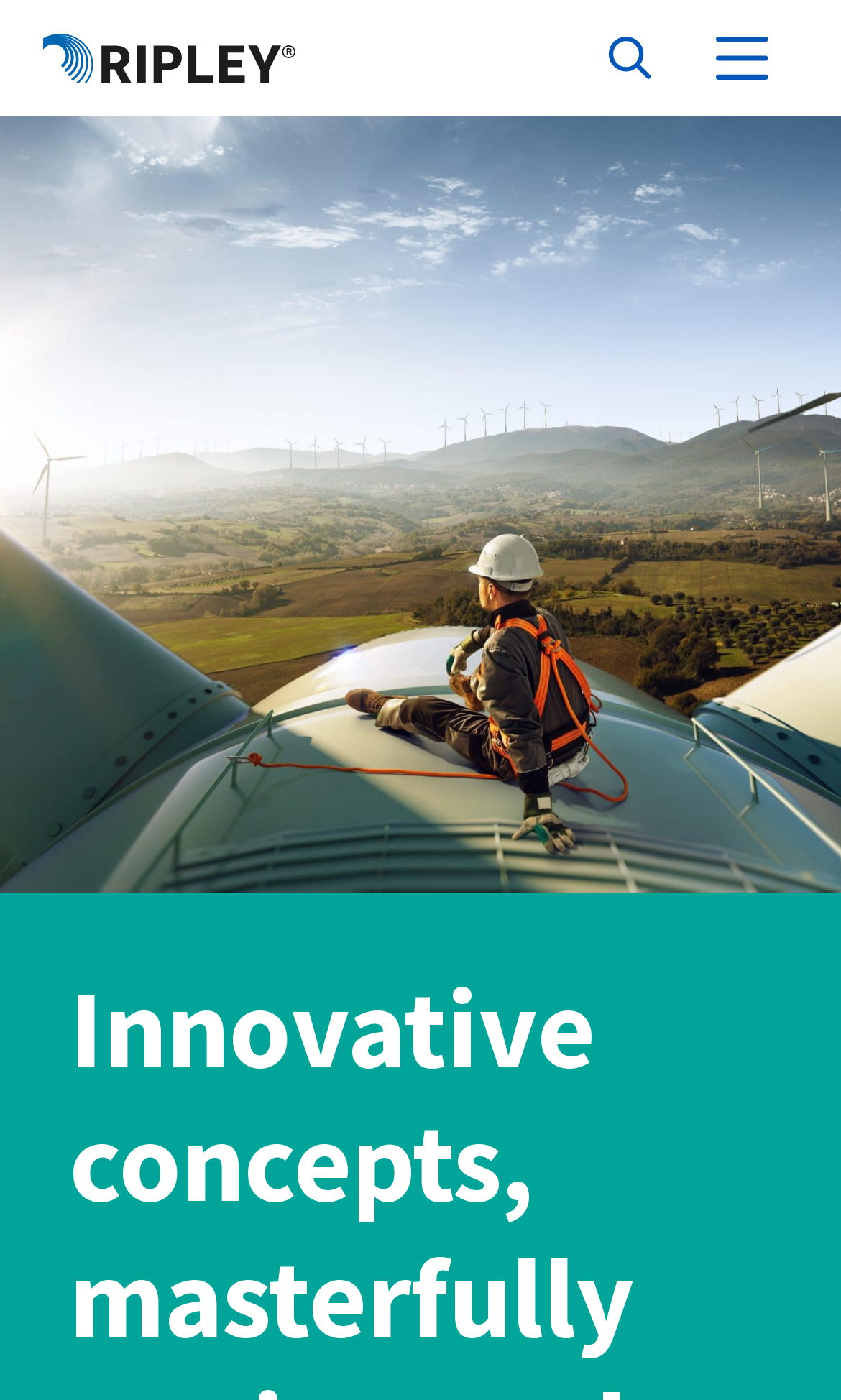Identify the text that serves as the heading for the webpage and generate it.

Innovative concepts, masterfully engineered